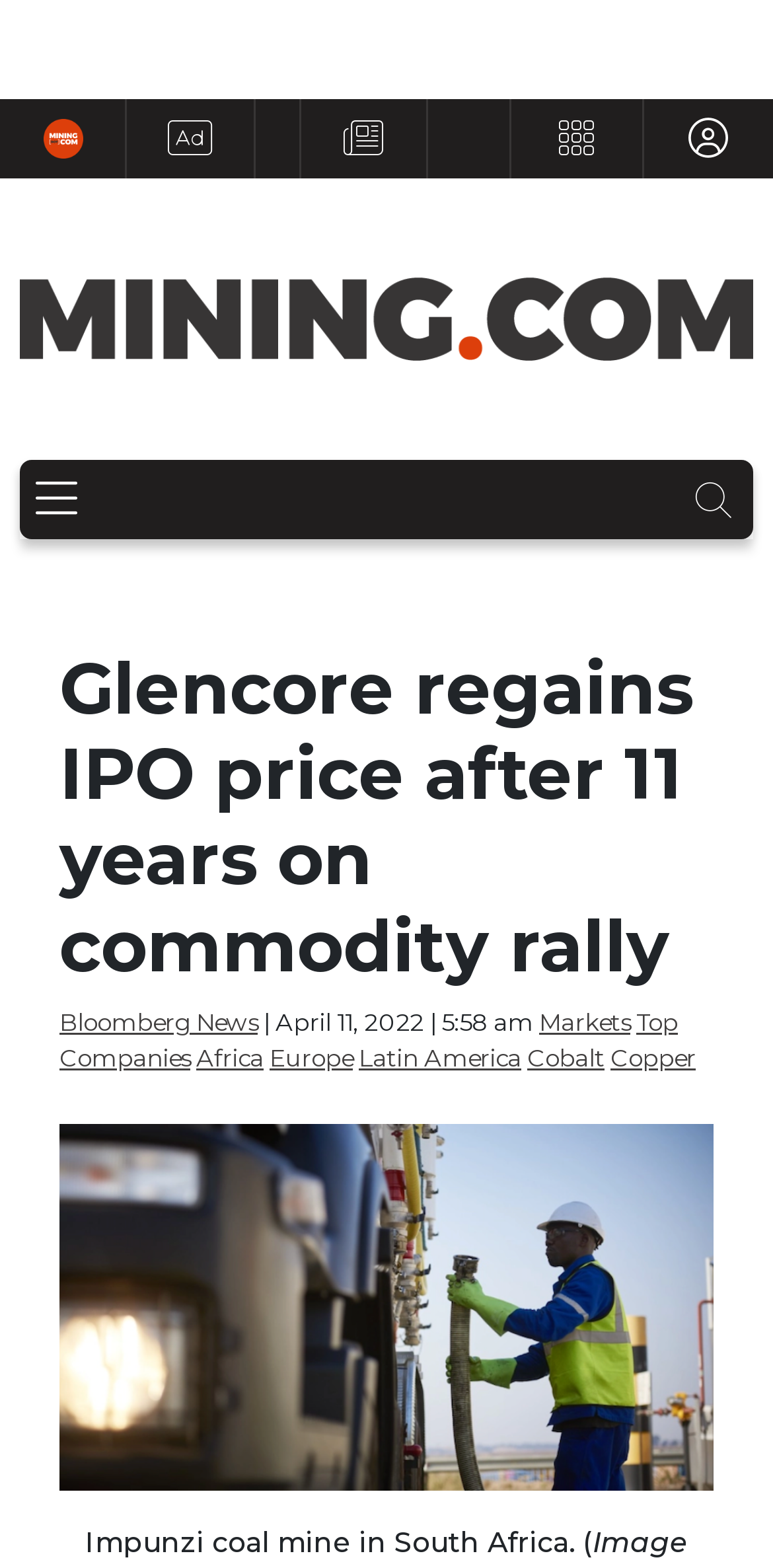Pinpoint the bounding box coordinates of the clickable area needed to execute the instruction: "Click the 'Toggle navigation' button". The coordinates should be specified as four float numbers between 0 and 1, i.e., [left, top, right, bottom].

[0.026, 0.293, 0.121, 0.344]